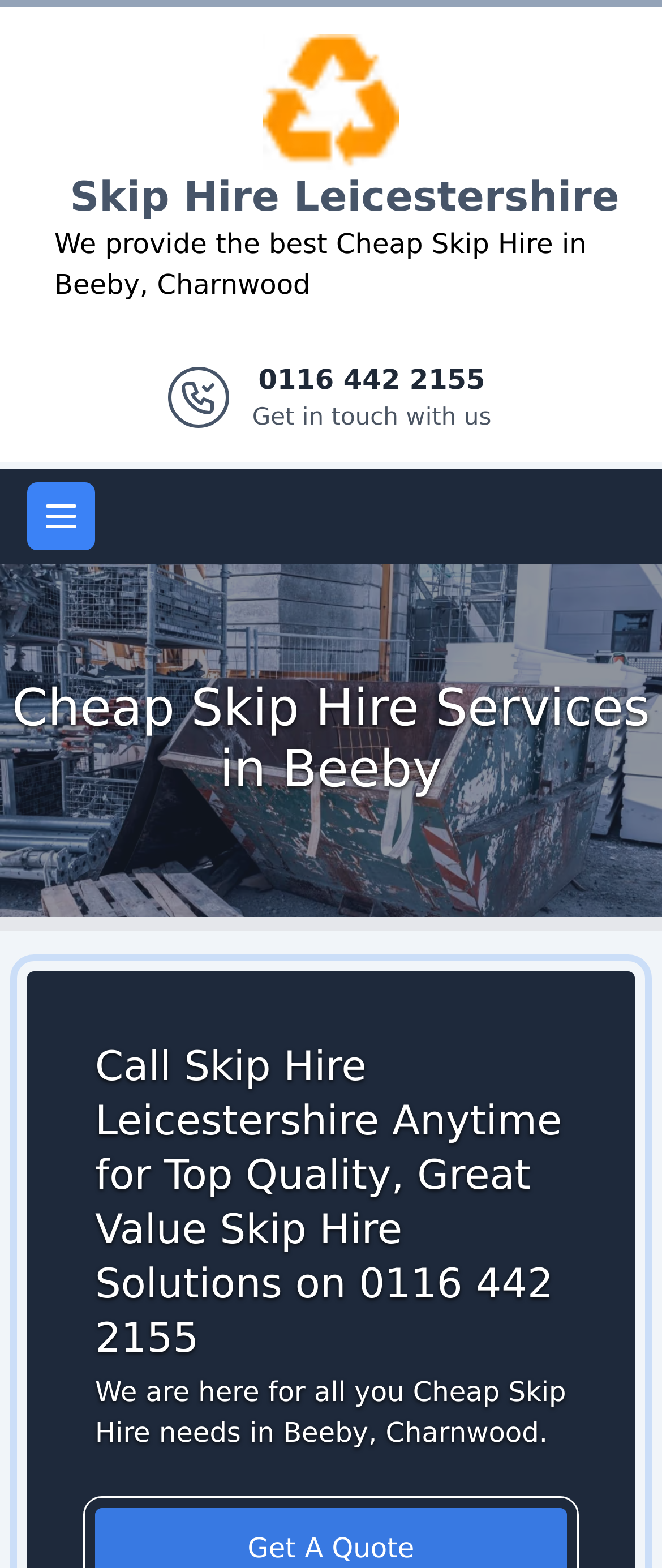Answer the question below in one word or phrase:
What is the main service provided by Skip Hire Leicestershire?

Cheap Skip Hire